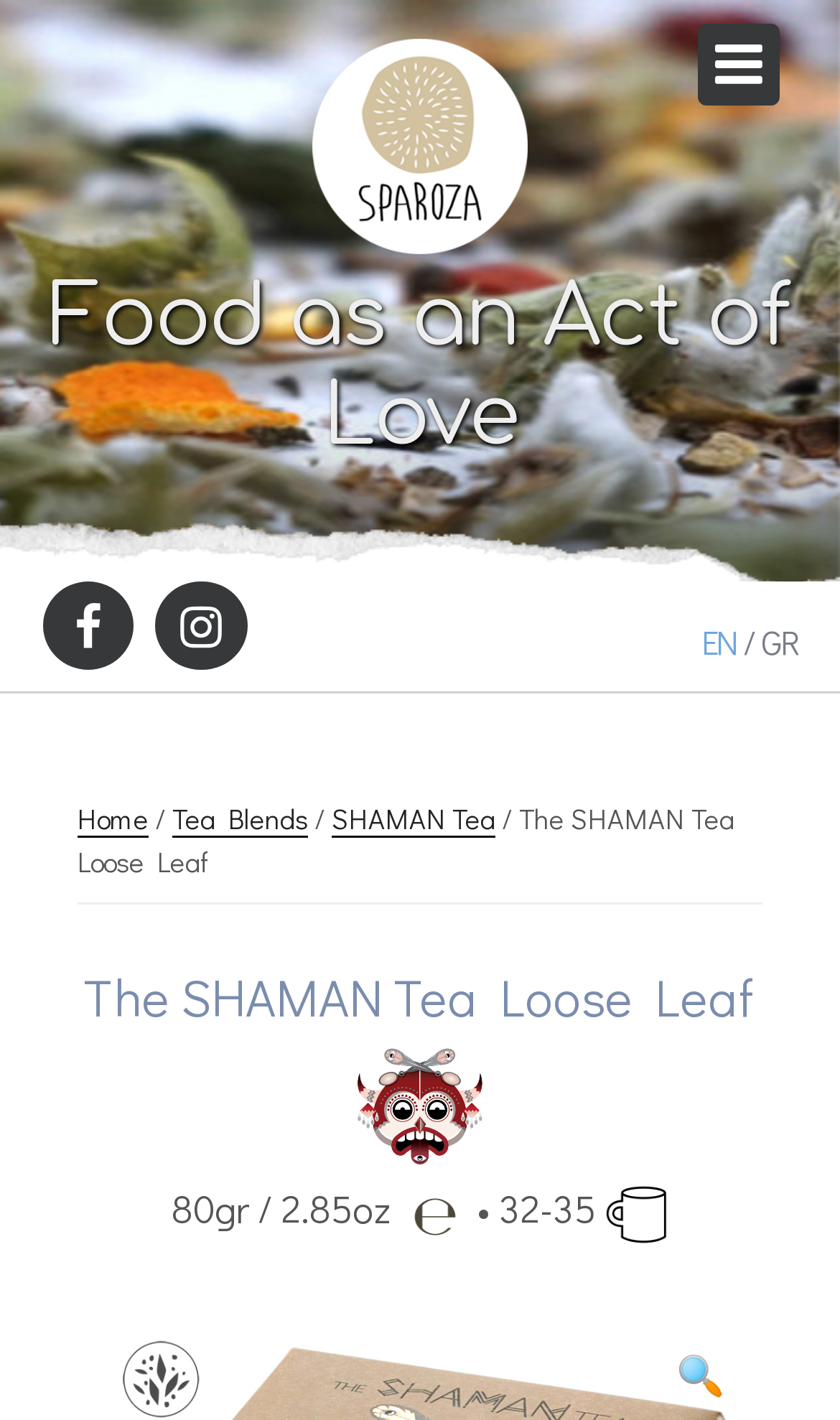Please determine the bounding box coordinates of the element's region to click for the following instruction: "go to Home page".

[0.372, 0.027, 0.628, 0.19]